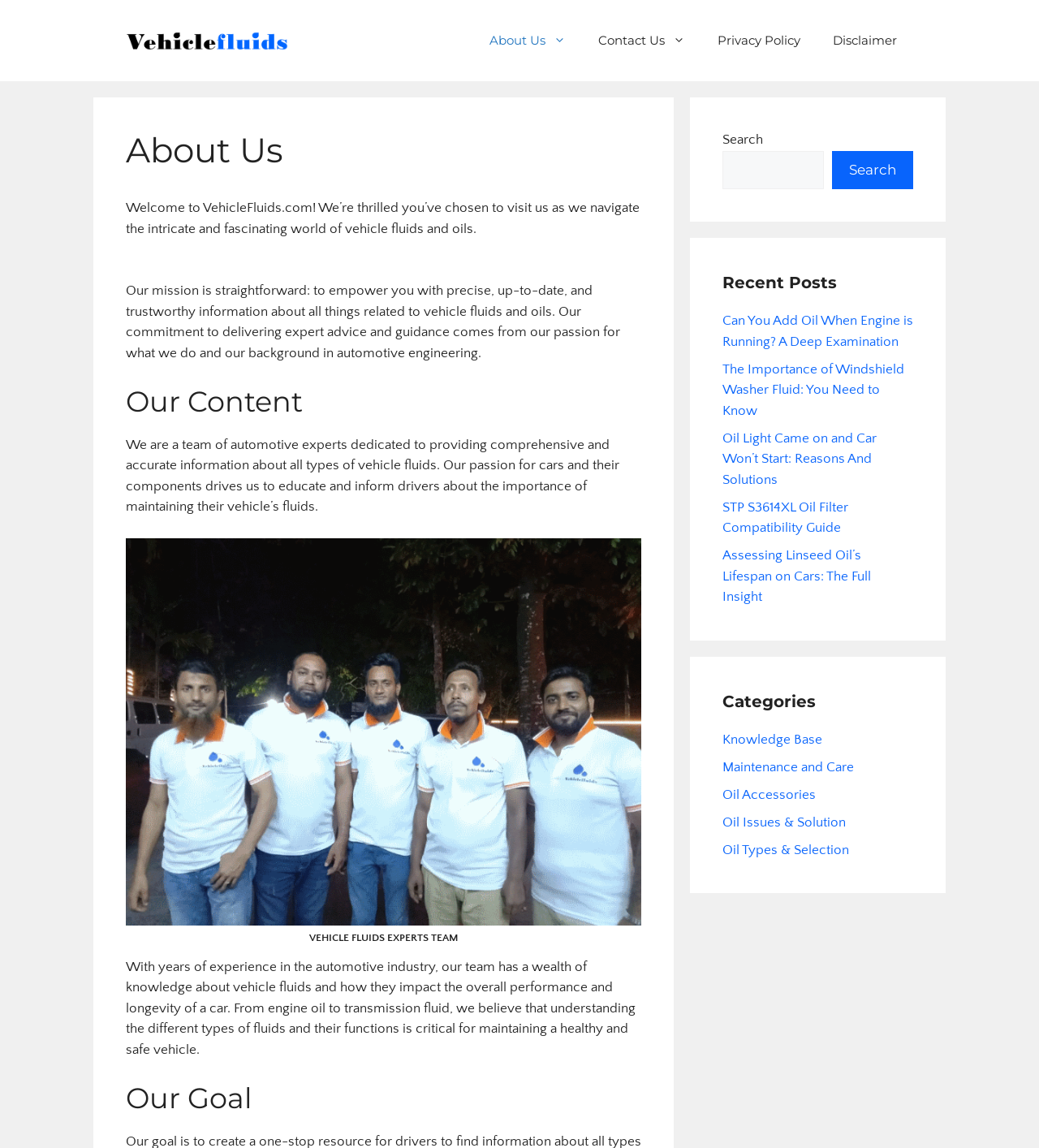Can you identify the bounding box coordinates of the clickable region needed to carry out this instruction: 'Read the 'Recent Posts''? The coordinates should be four float numbers within the range of 0 to 1, stated as [left, top, right, bottom].

[0.695, 0.236, 0.879, 0.257]